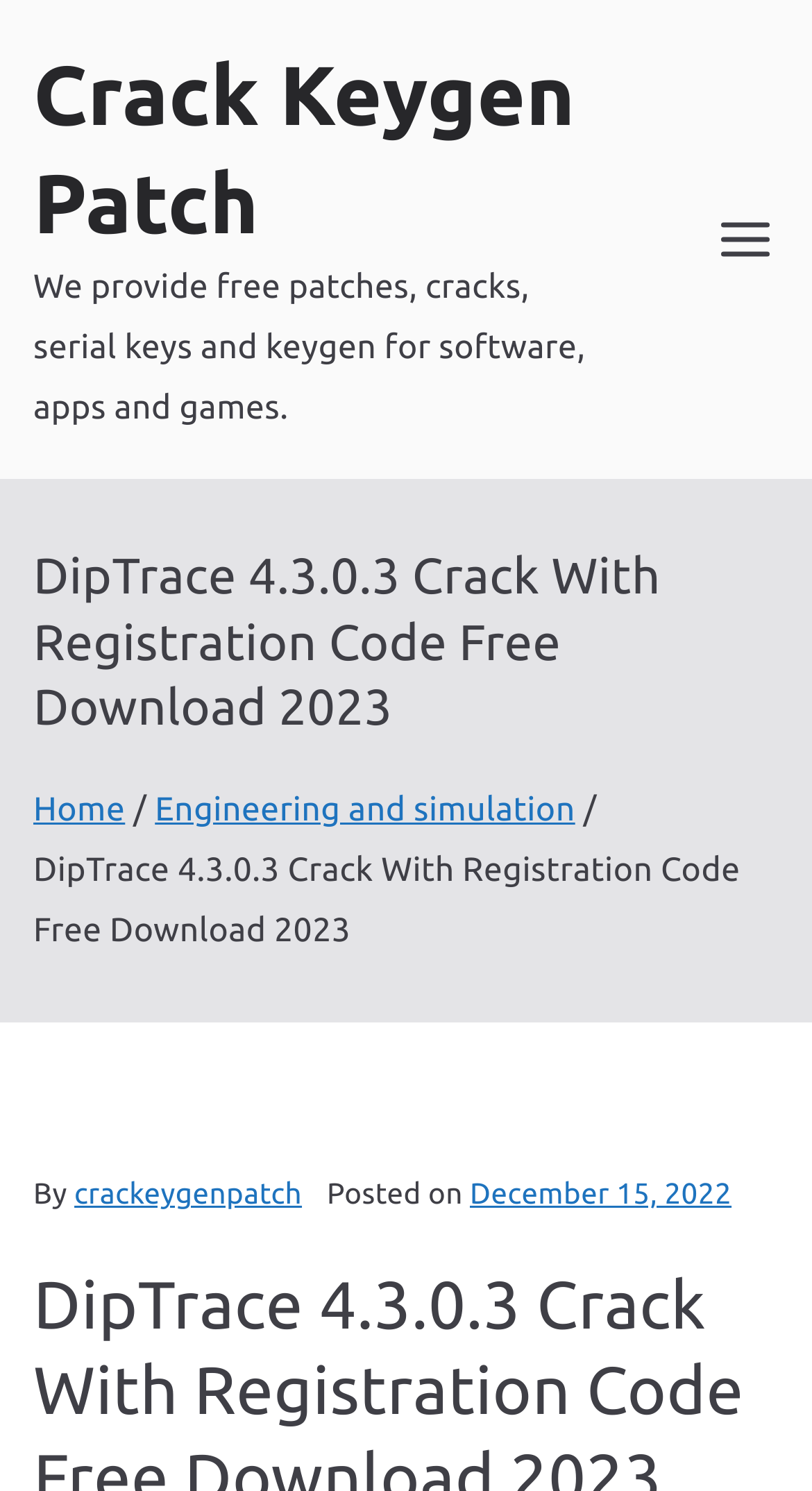Elaborate on the different components and information displayed on the webpage.

The webpage is about DipTrace 4.3.0.3 Crack, a design software for schematic and printed circuit boards. At the top, there is a link "Crack Keygen Patch" and a brief description of the website, stating that it provides free patches, cracks, serial keys, and keygen for software, apps, and games. 

On the top right, there is a button labeled "Primary Menu" with an accompanying image. Below the description, there is a prominent heading that reads "DipTrace 4.3.0.3 Crack With Registration Code Free Download 2023". 

Underneath the heading, there is a navigation section labeled "Breadcrumbs" with links to "Home" and "Engineering and simulation". Following this, there is a section with the same title as the heading, which includes the text "By crackeygenpatch", the posting date "December 15, 2022", and a tag label.